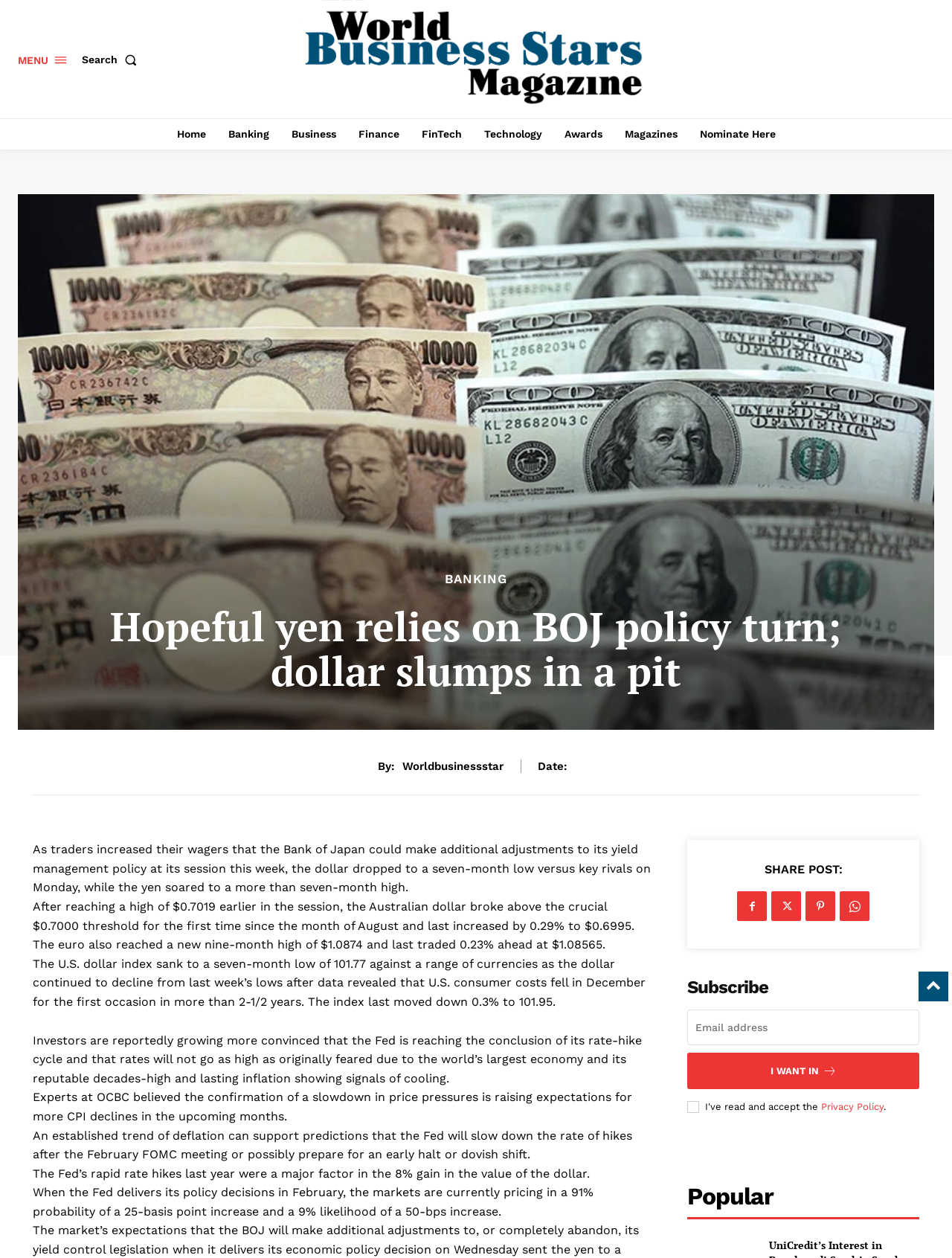Please specify the bounding box coordinates of the region to click in order to perform the following instruction: "Read the 'Hopeful yen relies on BOJ policy turn; dollar slumps in a pit' article".

[0.067, 0.48, 0.933, 0.551]